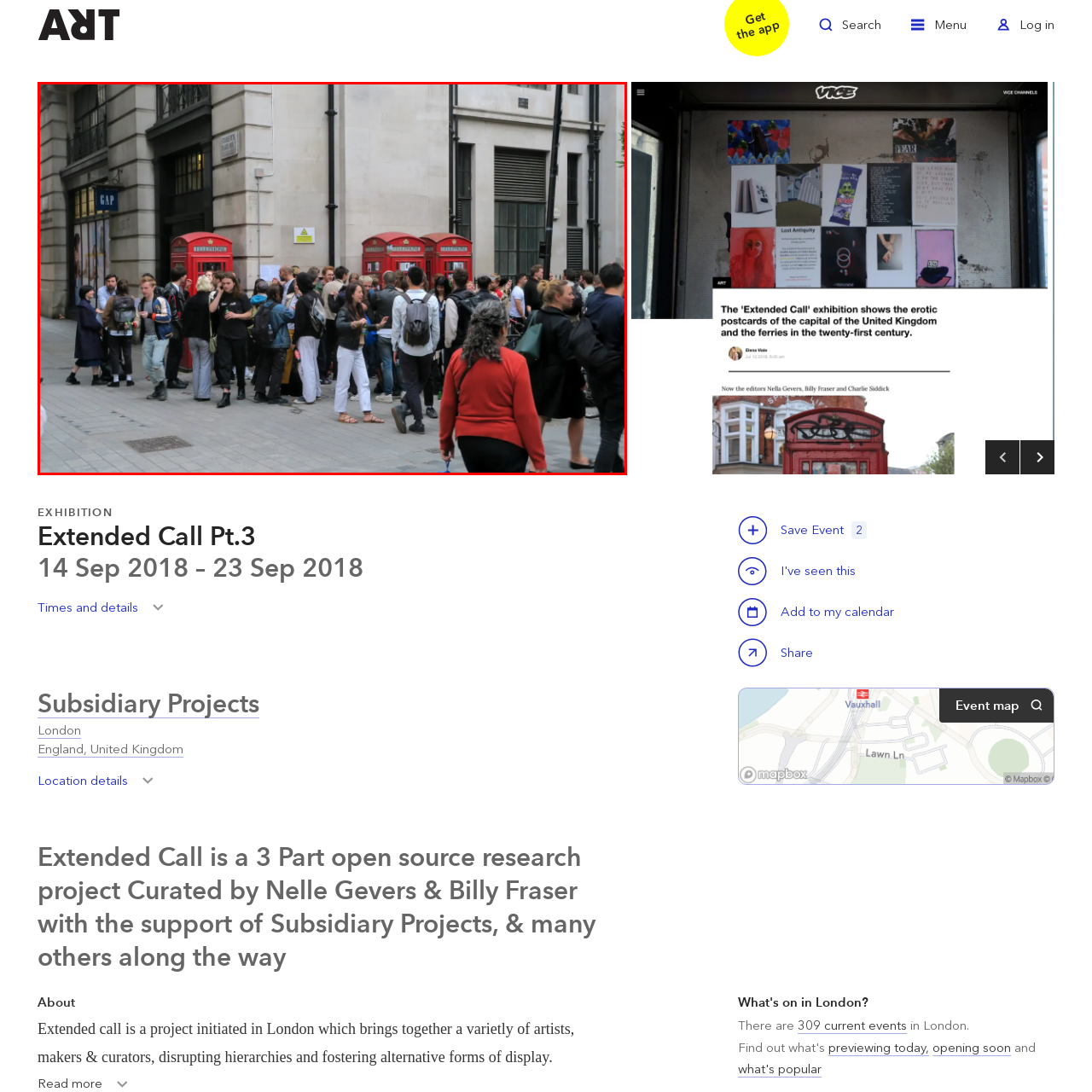What are the people in the scene doing?
Assess the image contained within the red bounding box and give a detailed answer based on the visual elements present in the image.

The caption describes the scene as lively, with a diverse group of individuals interacting, some engaged in conversation while others focus on their phones.